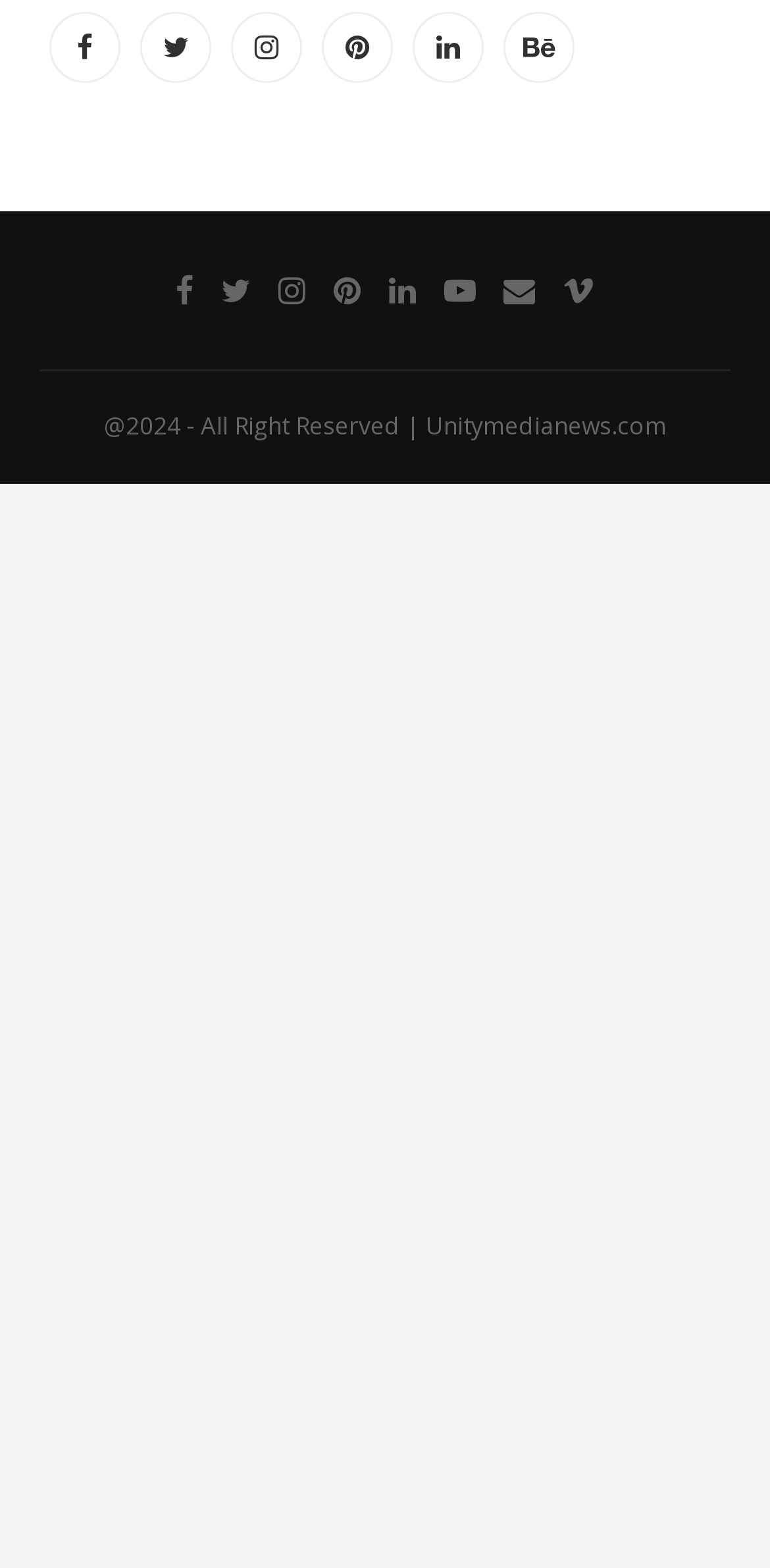Pinpoint the bounding box coordinates of the element to be clicked to execute the instruction: "check the copyright information".

[0.135, 0.261, 0.865, 0.282]